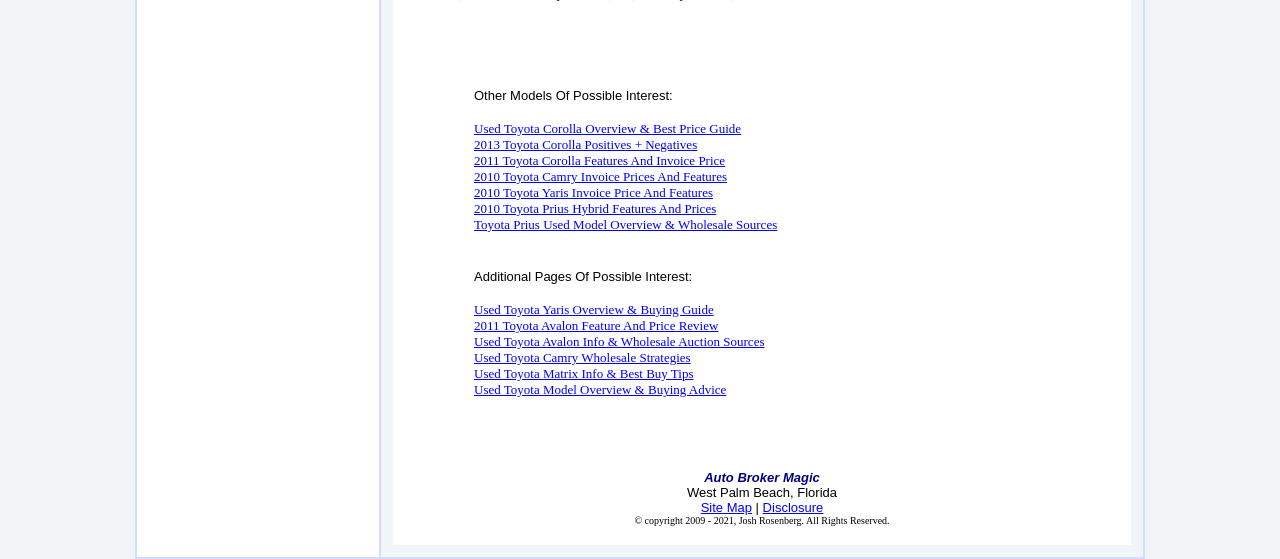Locate the bounding box coordinates of the element you need to click to accomplish the task described by this instruction: "Read 'Disclosure'".

[0.596, 0.894, 0.643, 0.921]